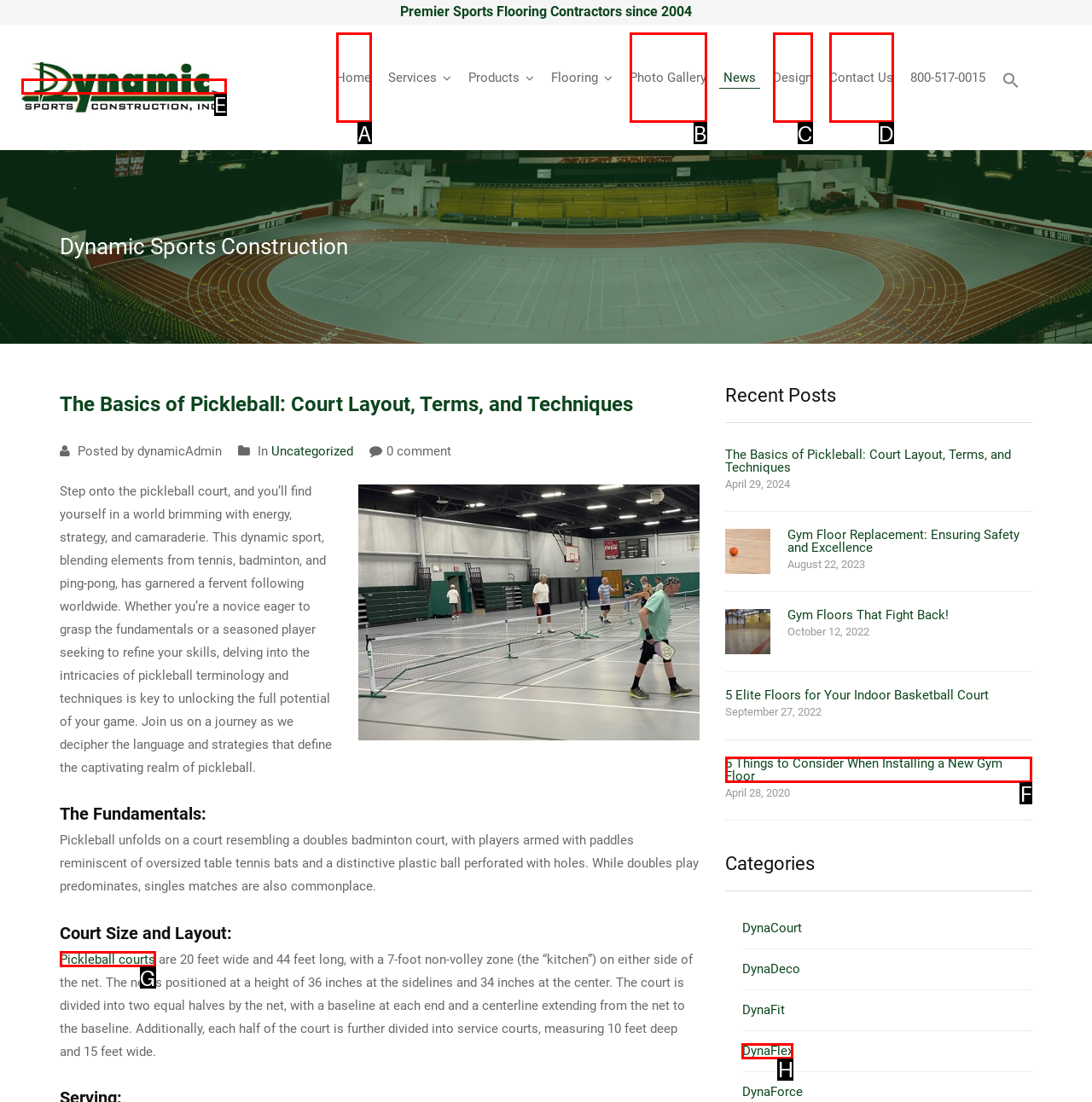Examine the description: aria-label="YouTube Social Icon" and indicate the best matching option by providing its letter directly from the choices.

None